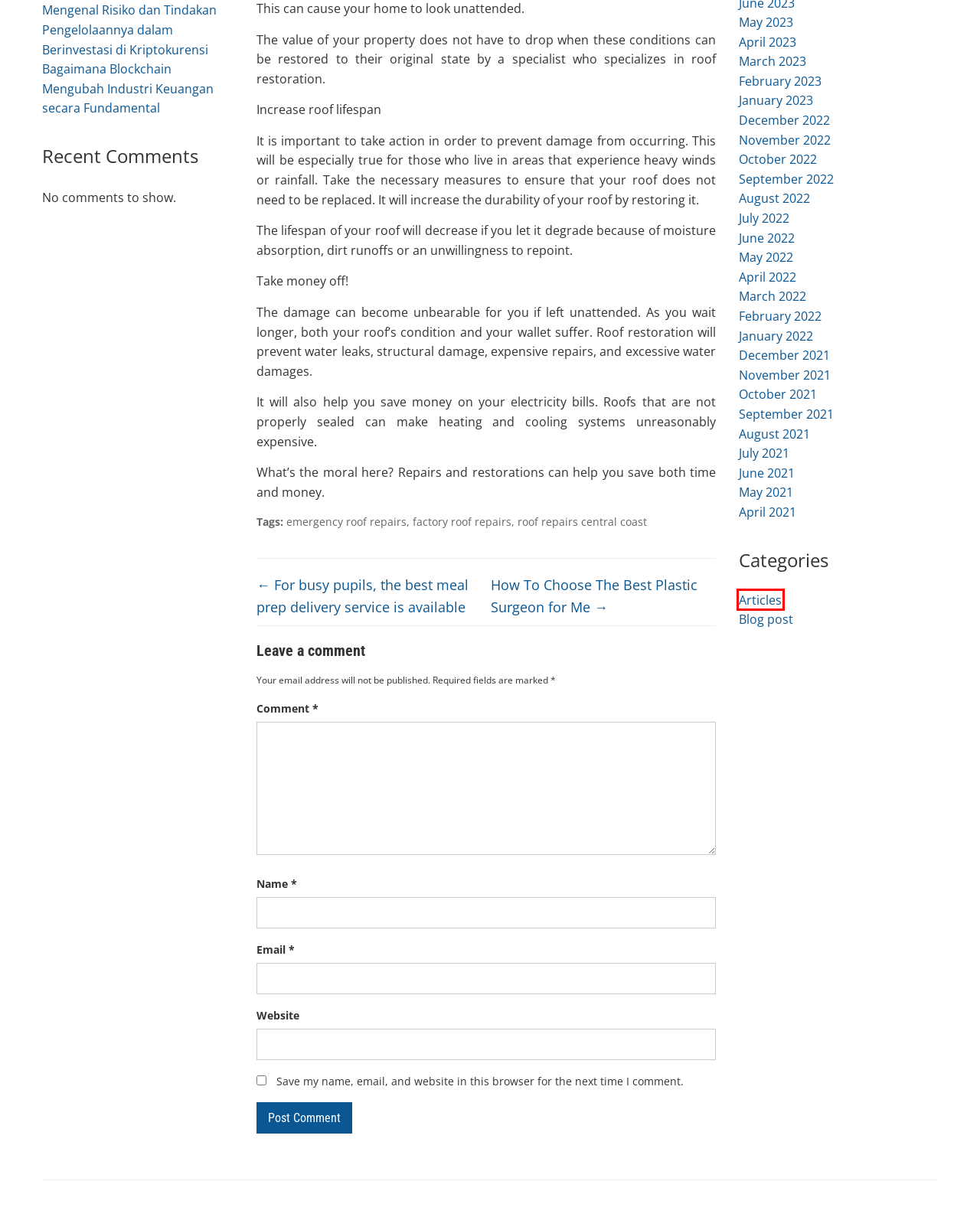You have been given a screenshot of a webpage, where a red bounding box surrounds a UI element. Identify the best matching webpage description for the page that loads after the element in the bounding box is clicked. Options include:
A. factory roof repairs Archives - Lore Bay
B. Transforming Lives: Unseen Benefits of Plastic Surgery. - Lore Bay
C. August 2023 - Lore Bay
D. For busy pupils, the best meal prep delivery service is available - Lore Bay
E. Consideration of Rhinoplasty at Portland, Oregon: A new perspective - Lore Bay
F. Mengenal Risiko dan Tindakan Pengelolaannya dalam Berinvestasi di Kriptokurensi - Lore Bay
G. Articles Archives - Lore Bay
H. Privacy Policy - Lore Bay

G